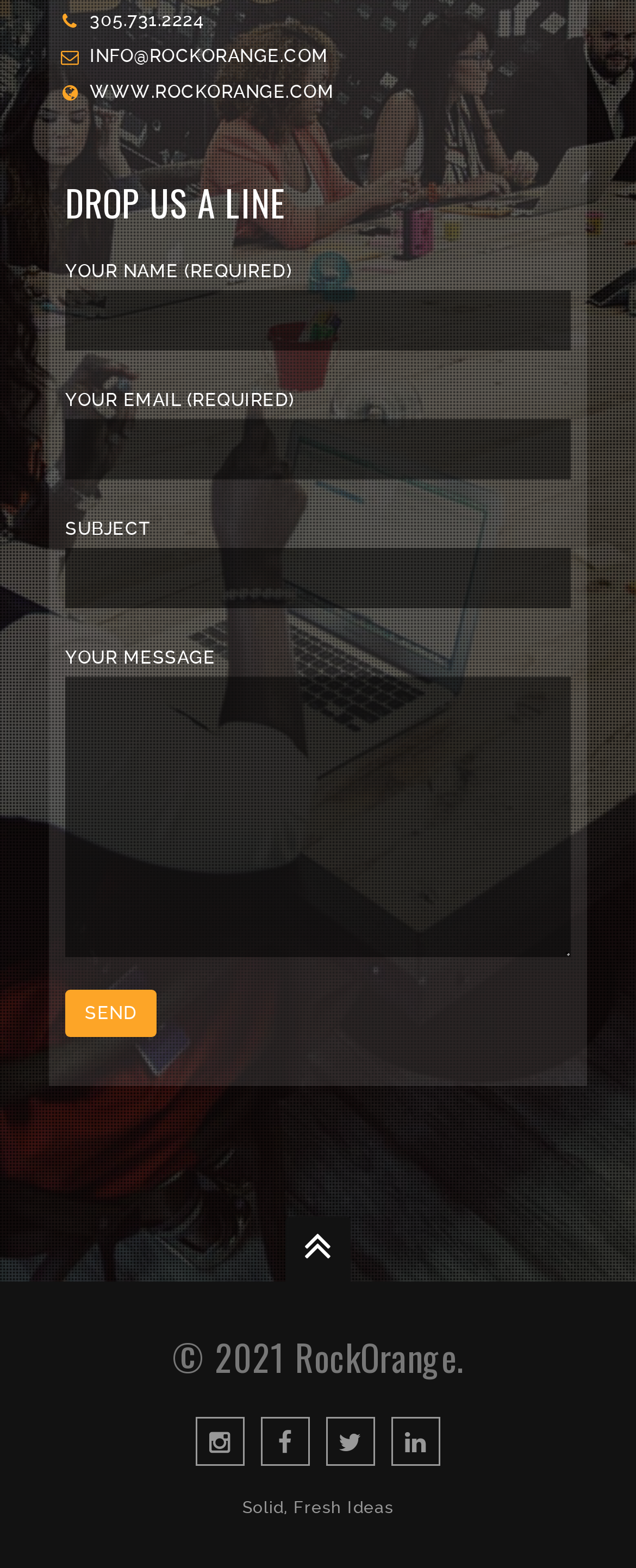Please find the bounding box coordinates (top-left x, top-left y, bottom-right x, bottom-right y) in the screenshot for the UI element described as follows: title="LinkedIn"

[0.615, 0.903, 0.692, 0.934]